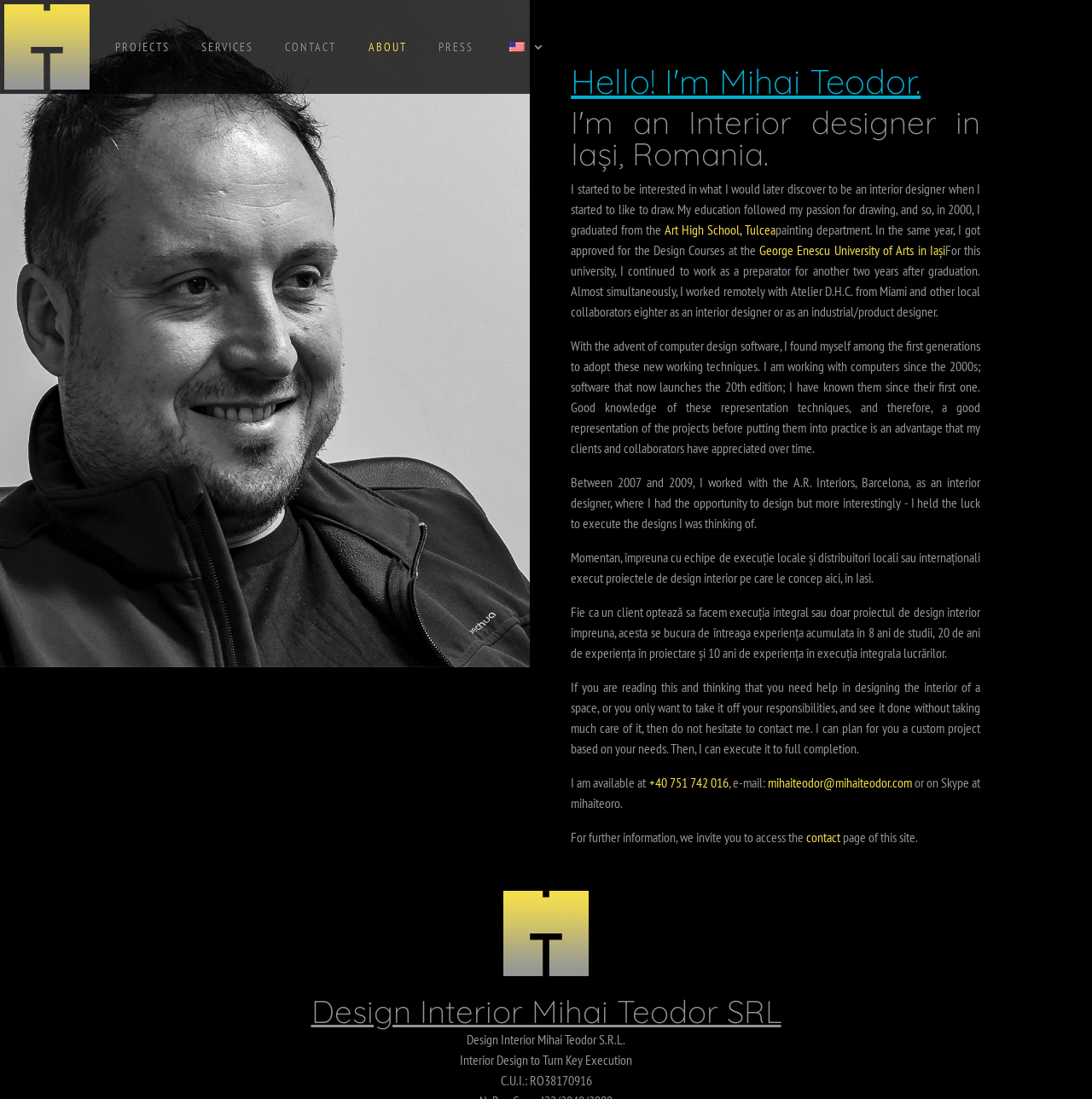What is the phone number to contact Mihai Teodor?
Using the image, provide a concise answer in one word or a short phrase.

+40 751 742 016